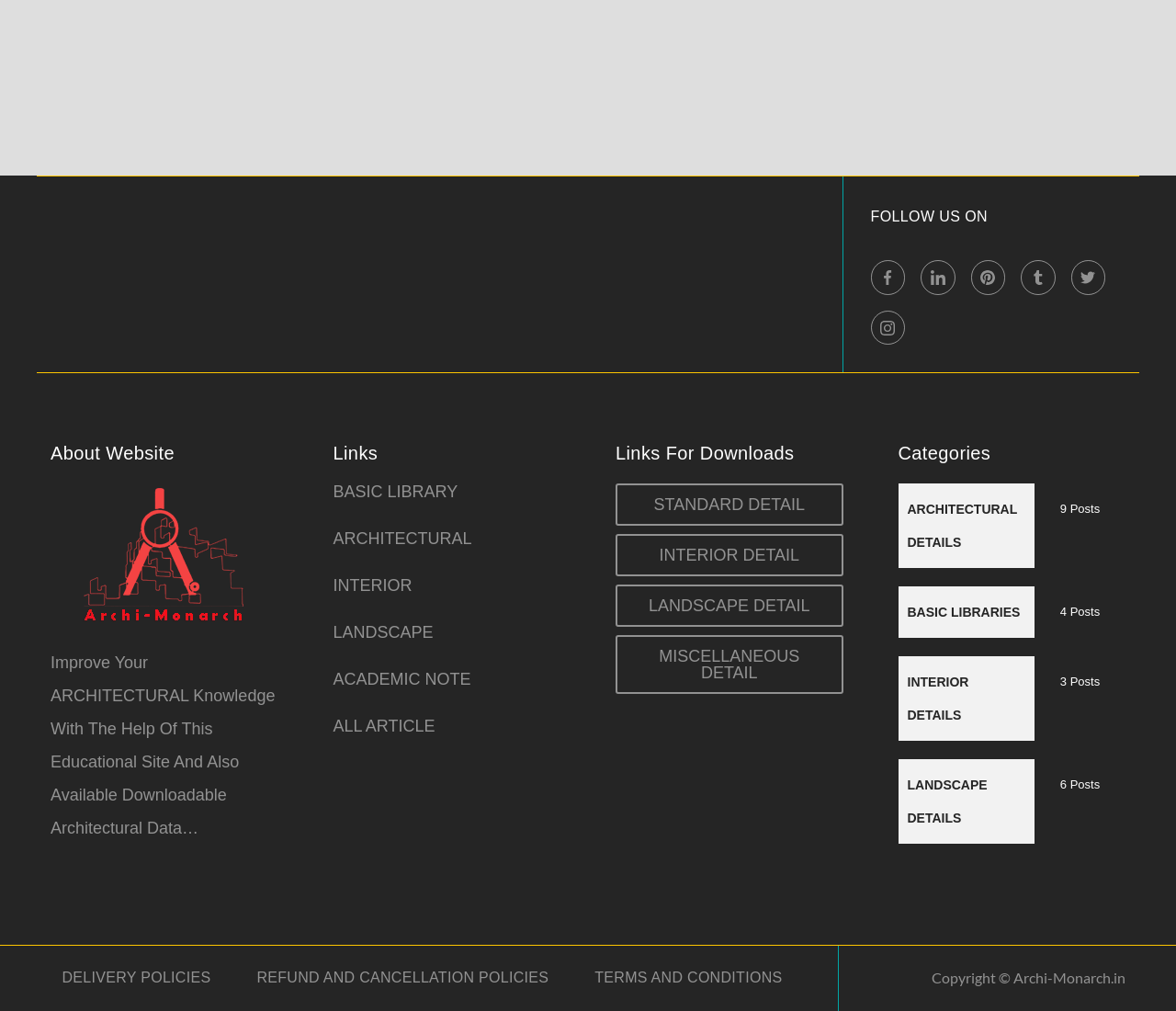What is the copyright information of the website?
Using the image provided, answer with just one word or phrase.

Copyright Archi-Monarch.in